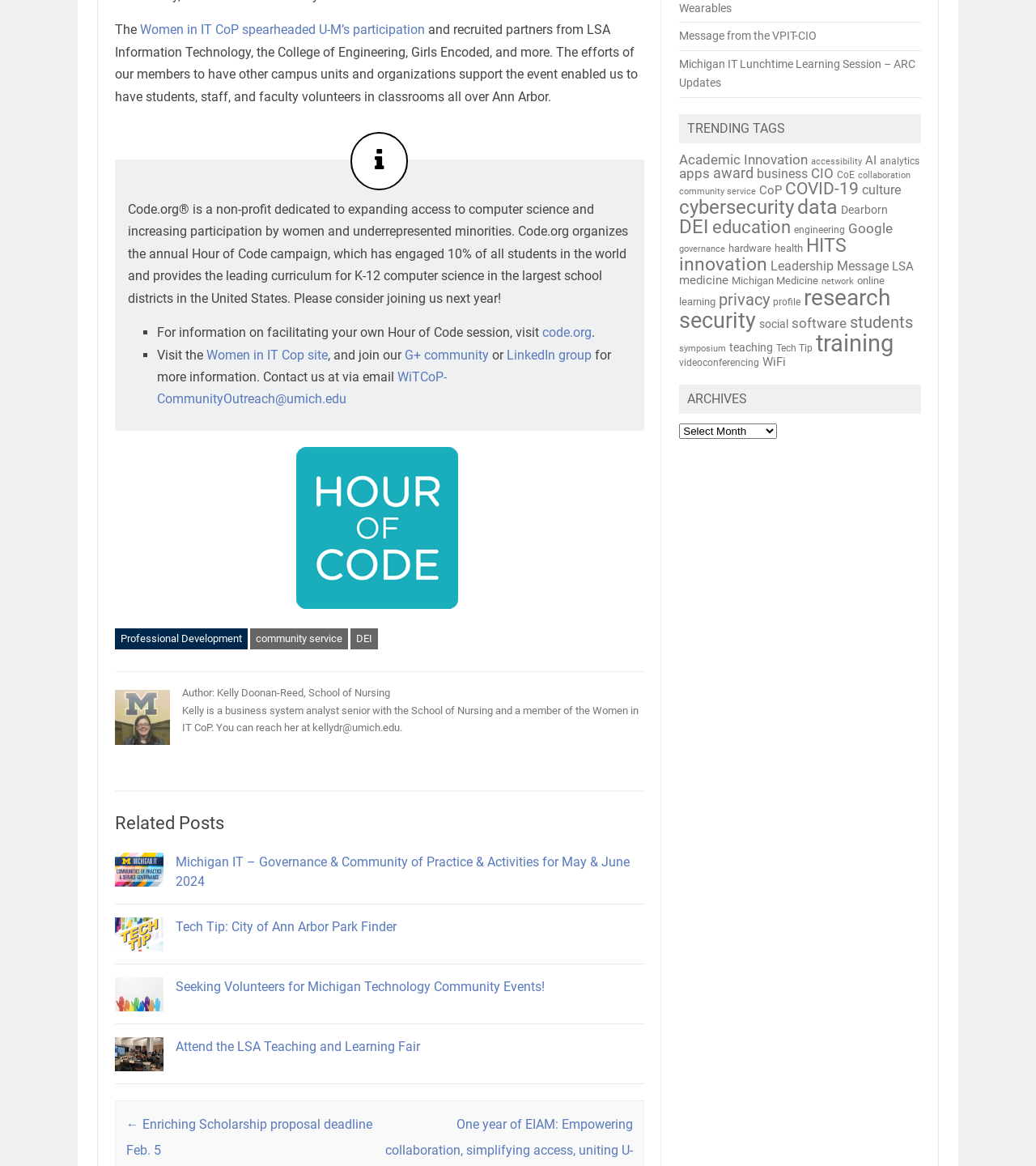What is the name of the author of the post?
Provide a detailed and extensive answer to the question.

The author of the post is Kelly Doonan-Reed, a business system analyst senior with the School of Nursing and a member of the Women in IT CoP, as mentioned in the text at the bottom of the webpage.